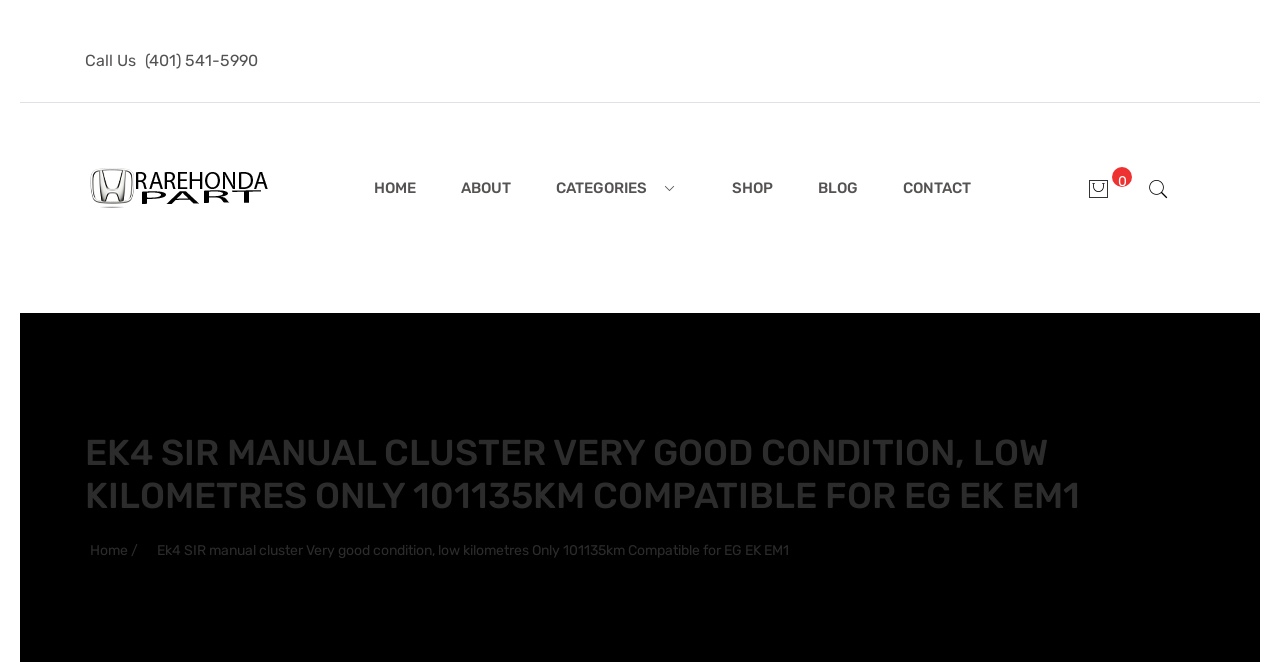Extract the main title from the webpage and generate its text.

EK4 SIR MANUAL CLUSTER VERY GOOD CONDITION, LOW KILOMETRES ONLY 101135KM COMPATIBLE FOR EG EK EM1